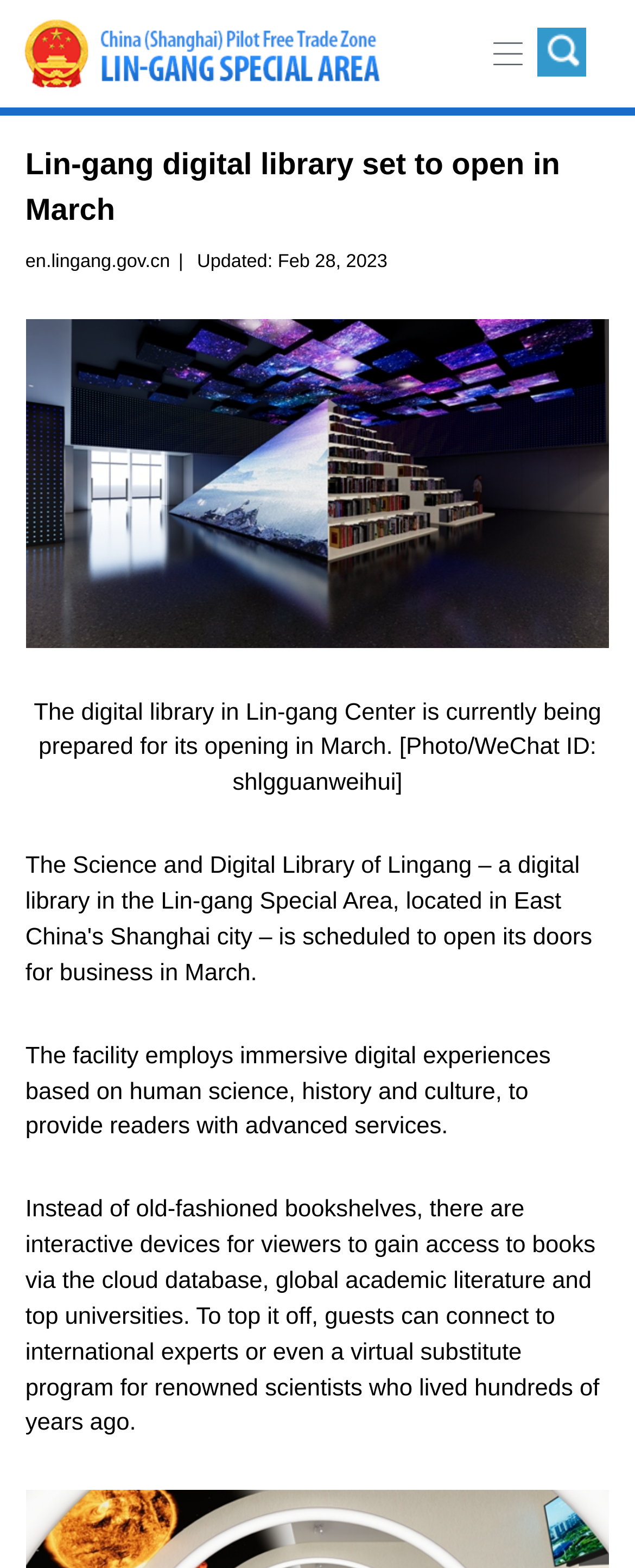Write an extensive caption that covers every aspect of the webpage.

The webpage is about the Large Aircraft Industrial Park, specifically featuring an article about the Lin-gang digital library set to open in March. At the top, there is a heading with a link, followed by a navigation button on the right side. Below the heading, there is a link on the top right corner.

The main content of the article starts with a heading that spans almost the entire width of the page, followed by a series of text elements, including the website URL, a separator, and the update date. 

Below the text elements, there is a large image of the digital library, taking up most of the page width. The image is accompanied by a caption that describes the digital library and its features. 

Further down, there are two paragraphs of text that provide more details about the digital library, including its immersive digital experiences, interactive devices, and access to global academic literature and top universities. The text is arranged in a single column, with each paragraph separated by a small gap.